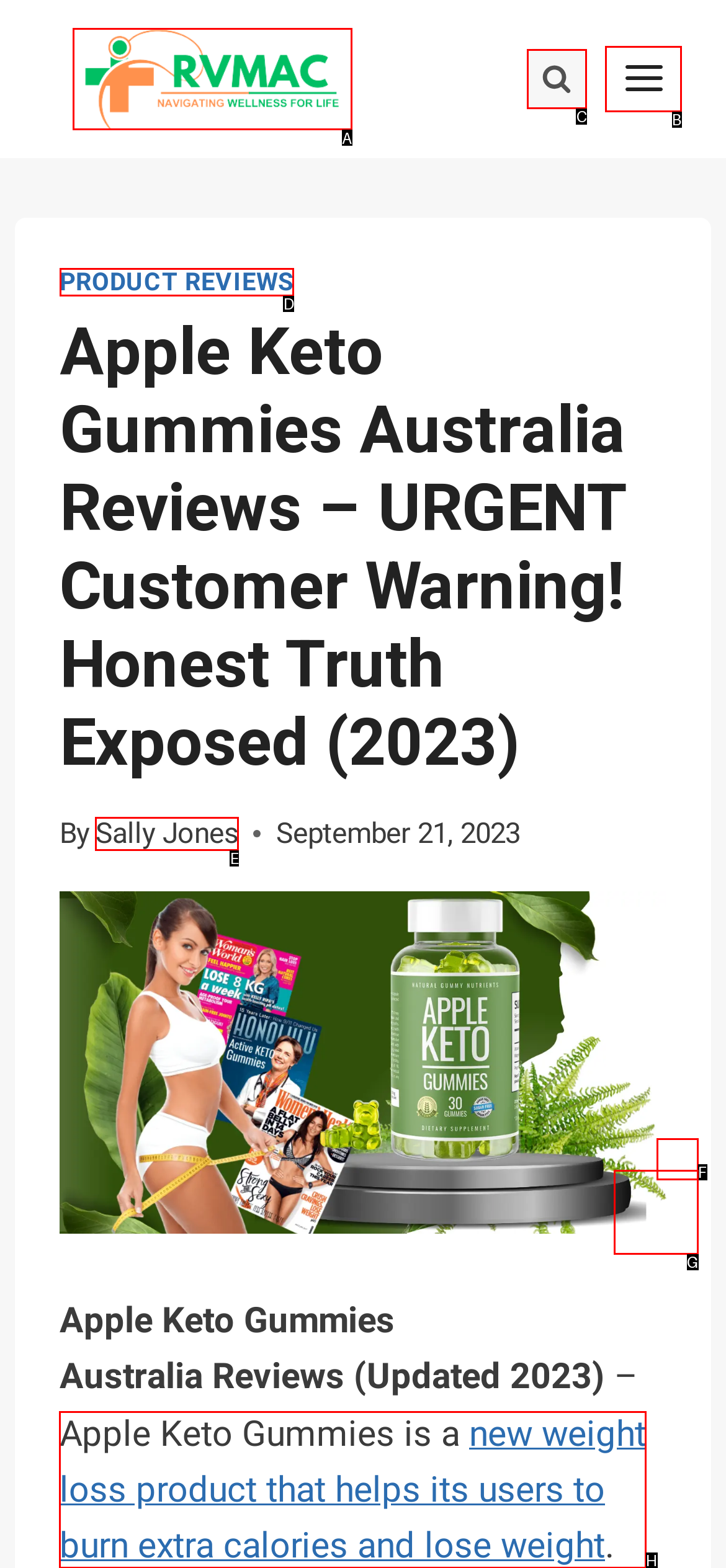Identify the HTML element to click to execute this task: Learn more about Apple Keto Gummies Respond with the letter corresponding to the proper option.

H